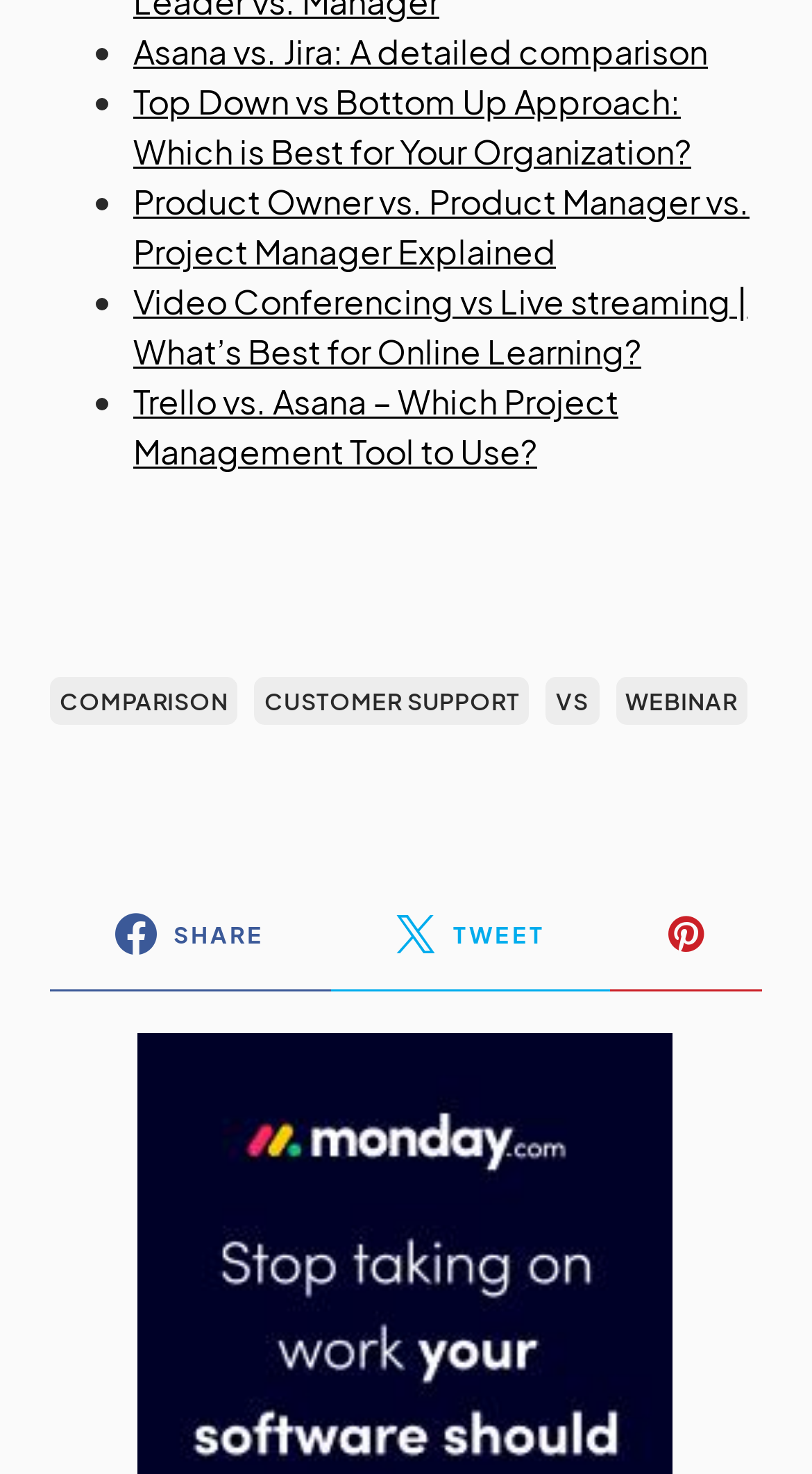What are the categories at the top?
Make sure to answer the question with a detailed and comprehensive explanation.

The links at the top of the webpage, including 'COMPARISON', 'CUSTOMER SUPPORT', 'VS', and 'WEBINAR', appear to be categories or sections of the website.